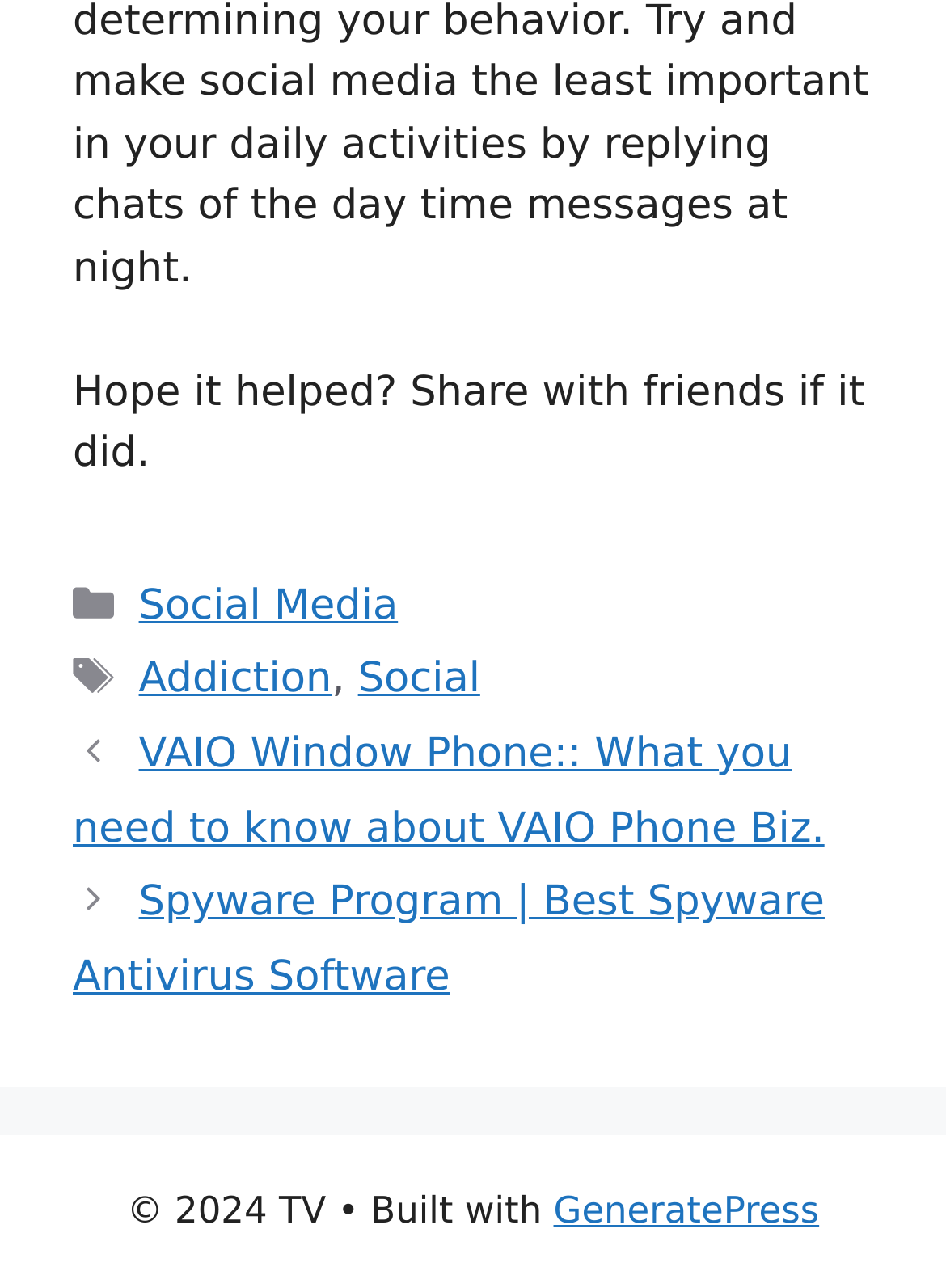How many posts are listed?
Please utilize the information in the image to give a detailed response to the question.

I counted the number of posts listed in the 'Posts' section, and there are two posts listed, with titles 'VAIO Window Phone:: What you need to know about VAIO Phone Biz.' and 'Spyware Program | Best Spyware Antivirus Software'.